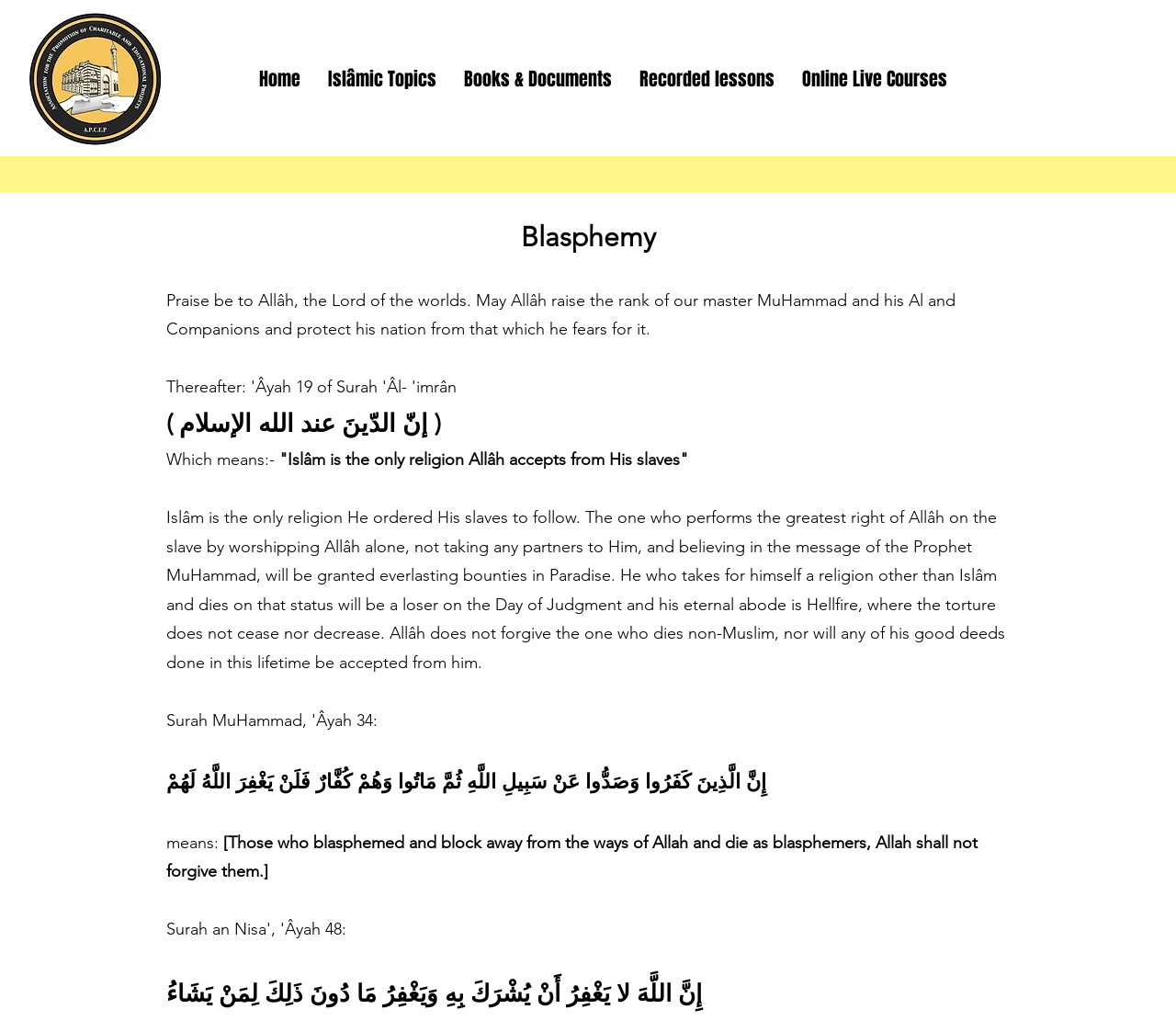Give a short answer using one word or phrase for the question:
How many paragraphs of text are there?

5